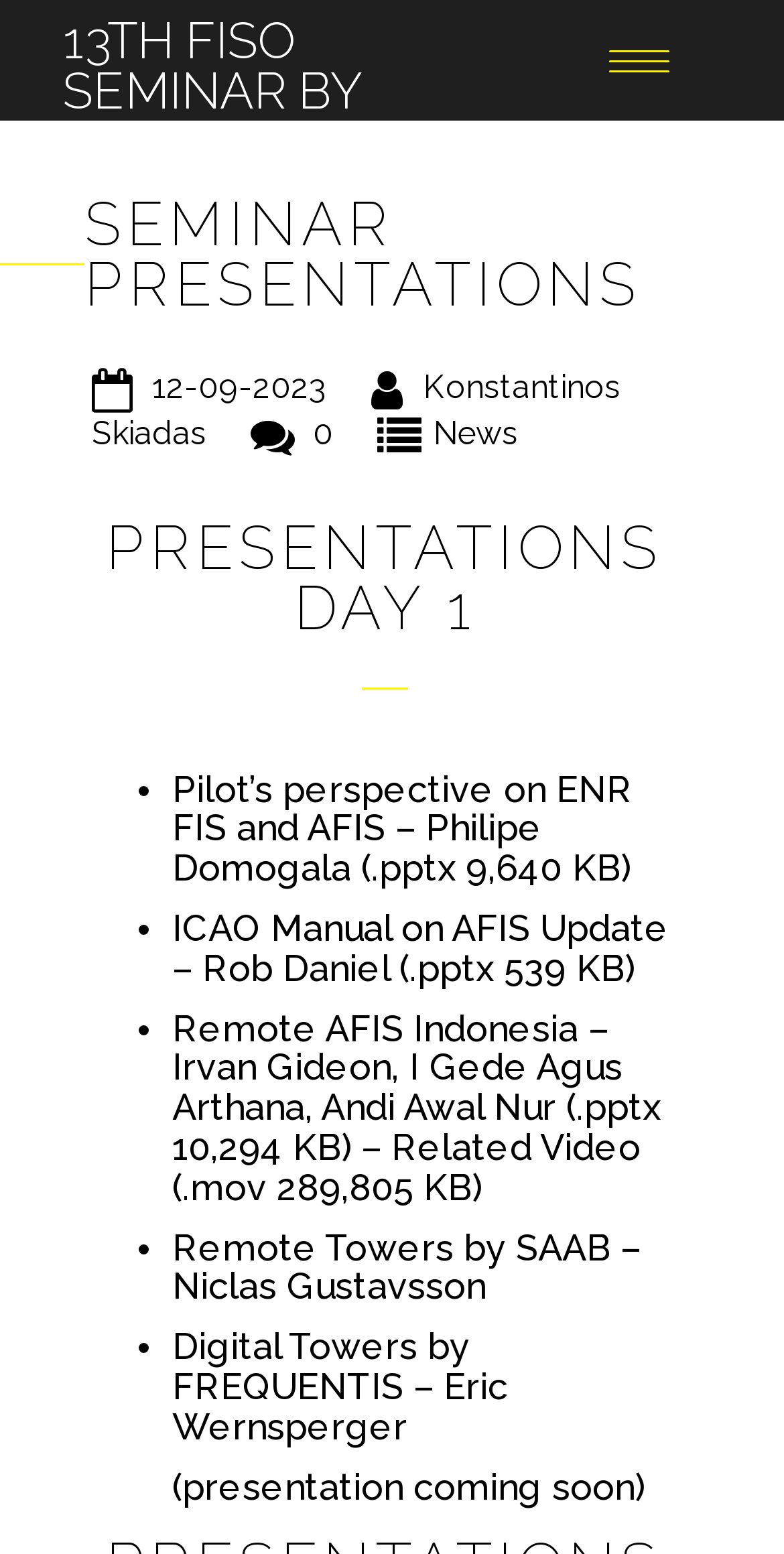How many links are there under the 'PRESENTATIONS DAY 1' heading?
Kindly give a detailed and elaborate answer to the question.

I counted the number of links under the 'PRESENTATIONS DAY 1' heading, including the links to presentations, authors, and related videos. There are 8 links in total.